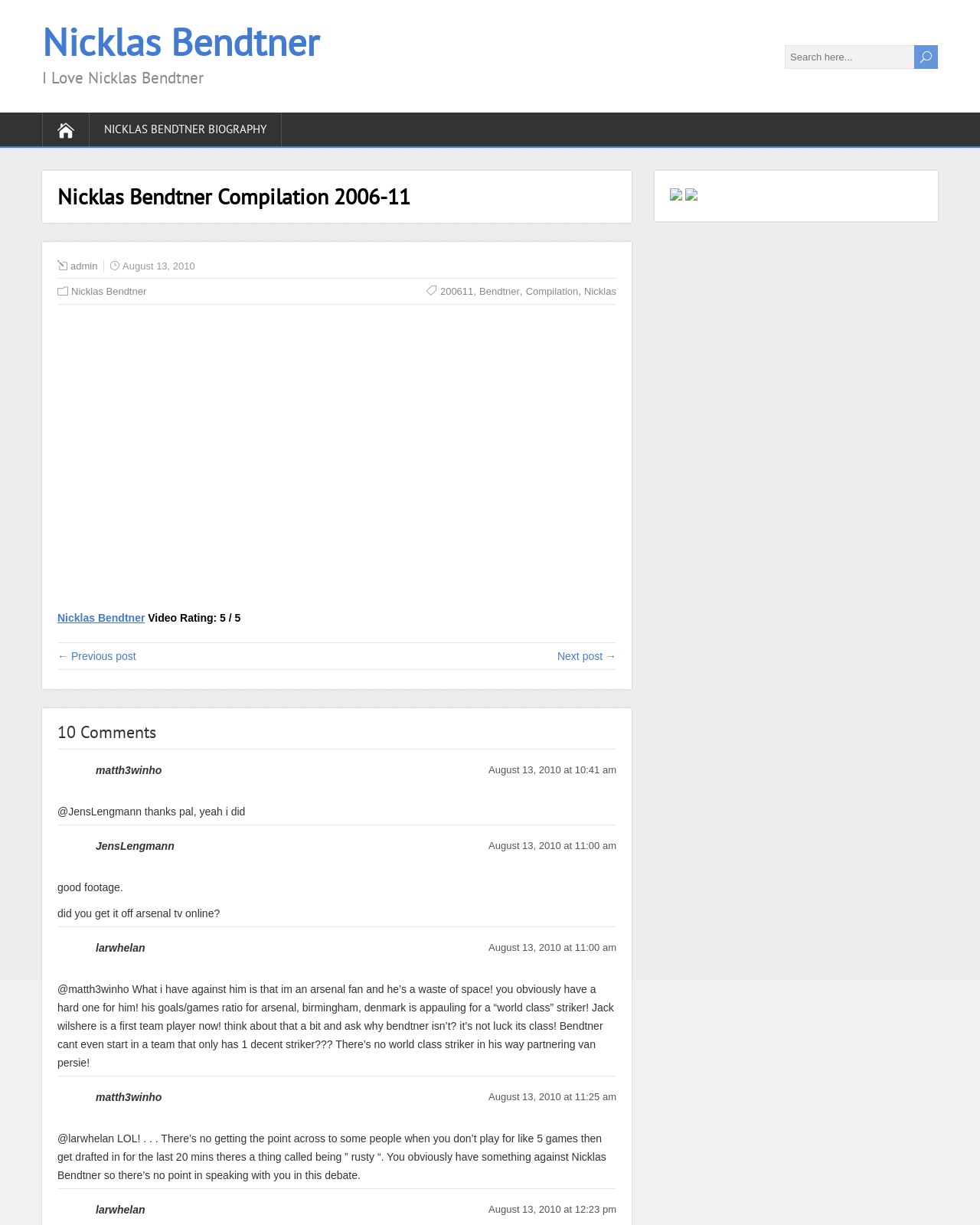What is the rating of the video on this webpage?
Give a detailed explanation using the information visible in the image.

The webpage has a static text element that says 'Video Rating: 5 / 5', which indicates that the video on this webpage has a perfect rating.